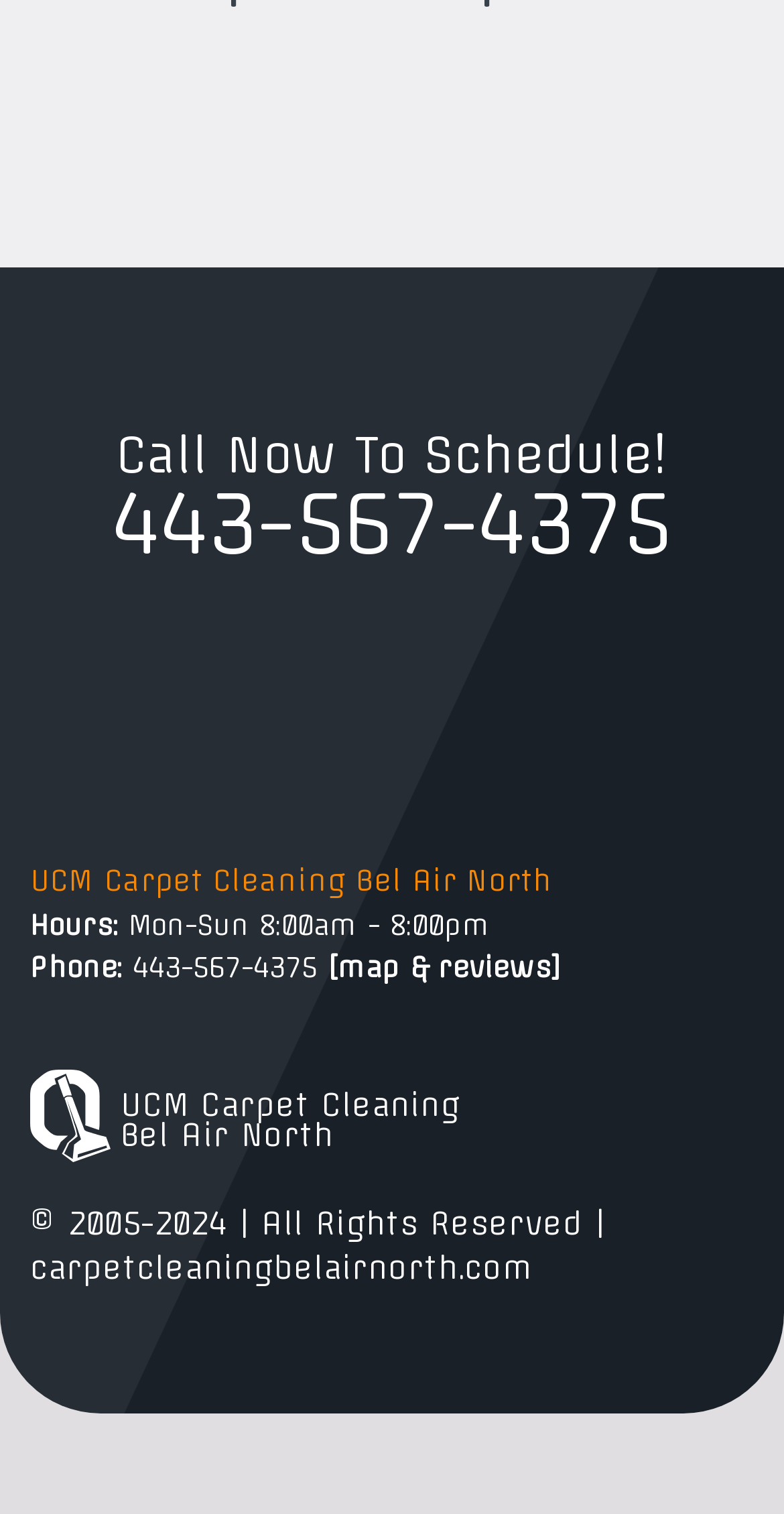What is the phone number? Analyze the screenshot and reply with just one word or a short phrase.

443-567-4375